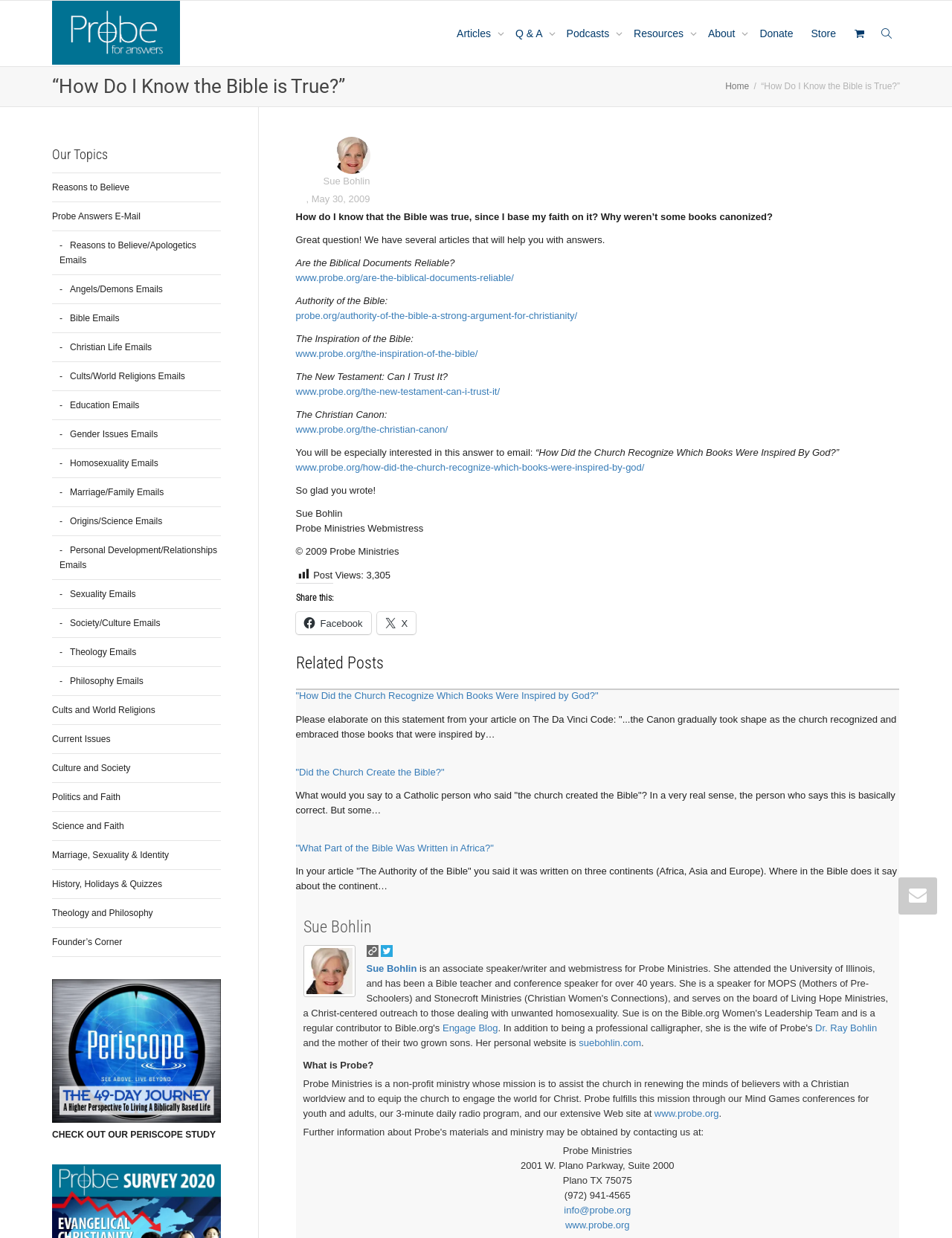Generate a comprehensive description of the webpage content.

This webpage is about answering the question "How can I know the Bible is true and trustworthy?" from Probe Ministries. At the top, there are several links to different sections of the website, including "Articles", "Q & A", "Podcasts", "Resources", "About", "Donate", and "Store". 

Below the top links, there is a heading "How Do I Know the Bible is True?" followed by a brief introduction to the question and a link to the author, Sue Bohlin. The author's image is displayed next to her name. 

The main content of the page is divided into sections, each addressing a specific aspect of the question. There are links to several articles, including "Are the Biblical Documents Reliable?", "Authority of the Bible:", "The Inspiration of the Bible:", and "The New Testament: Can I Trust It?". 

Additionally, there is a section titled "Related Posts" that lists several related articles, including "How Did the Church Recognize Which Books Were Inspired by God?", "Did the Church Create the Bible?", and "What Part of the Bible Was Written in Africa?". 

On the right side of the page, there is a section titled "Our Topics" that lists various topics, including "Reasons to Believe", "Probe Answers E-Mail", and several others. 

At the bottom of the page, there is information about Probe Ministries, including their mission statement, address, phone number, and email address. There are also links to the ministry's website and social media profiles.